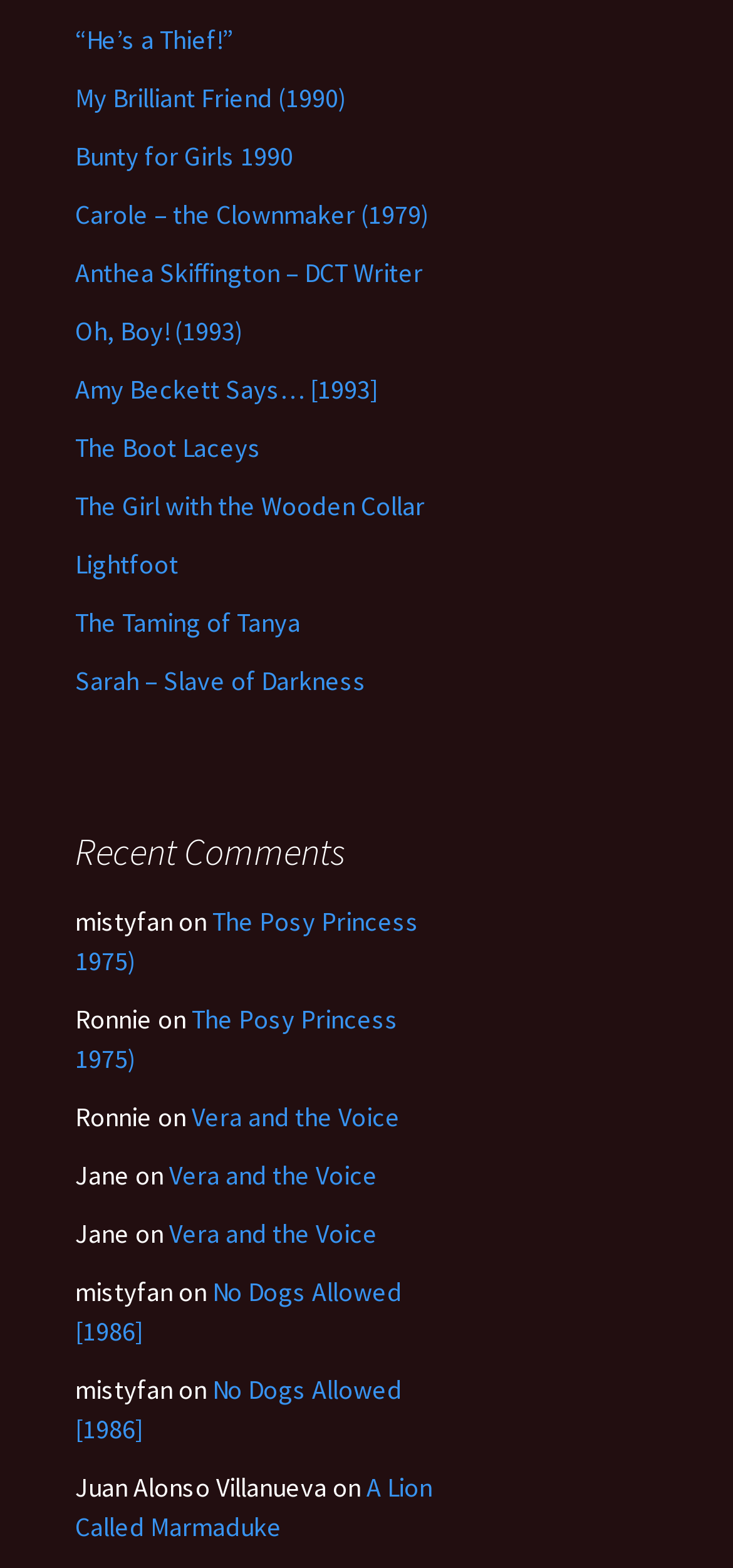Please indicate the bounding box coordinates for the clickable area to complete the following task: "Explore 'A Lion Called Marmaduke'". The coordinates should be specified as four float numbers between 0 and 1, i.e., [left, top, right, bottom].

[0.103, 0.938, 0.59, 0.985]